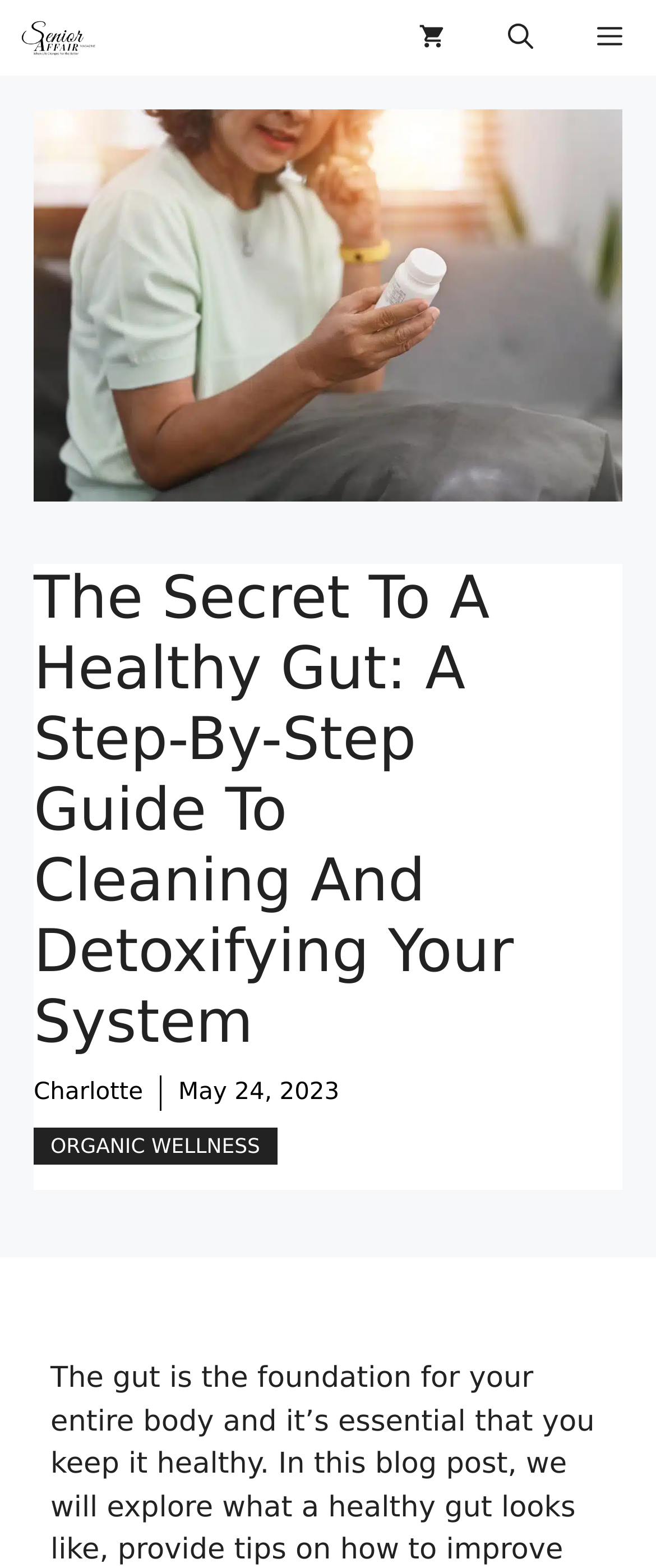Find the bounding box of the element with the following description: "aria-describedby="describedby_item-0-comp-lw5g5t8n" aria-label="Fresque du Climat Gaspé"". The coordinates must be four float numbers between 0 and 1, formatted as [left, top, right, bottom].

None